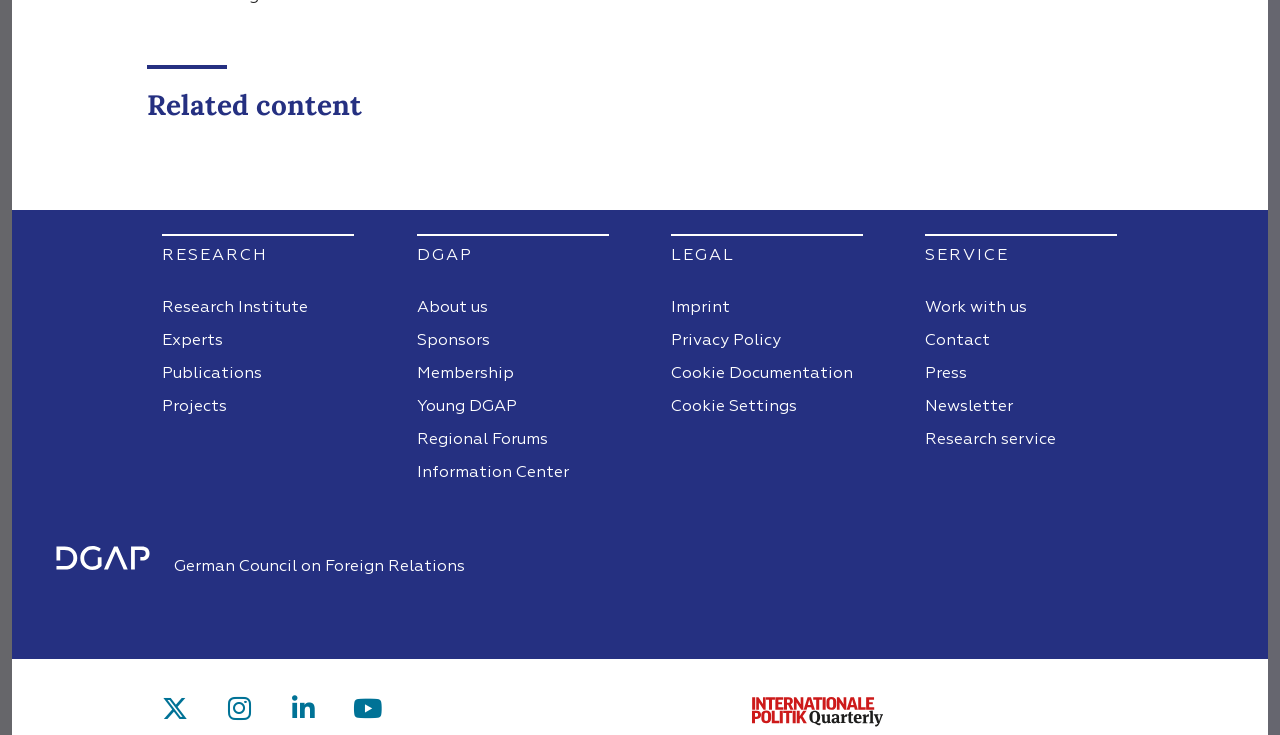Please specify the bounding box coordinates of the clickable section necessary to execute the following command: "Click on 'HEARING AIDS & SERVICES'".

None